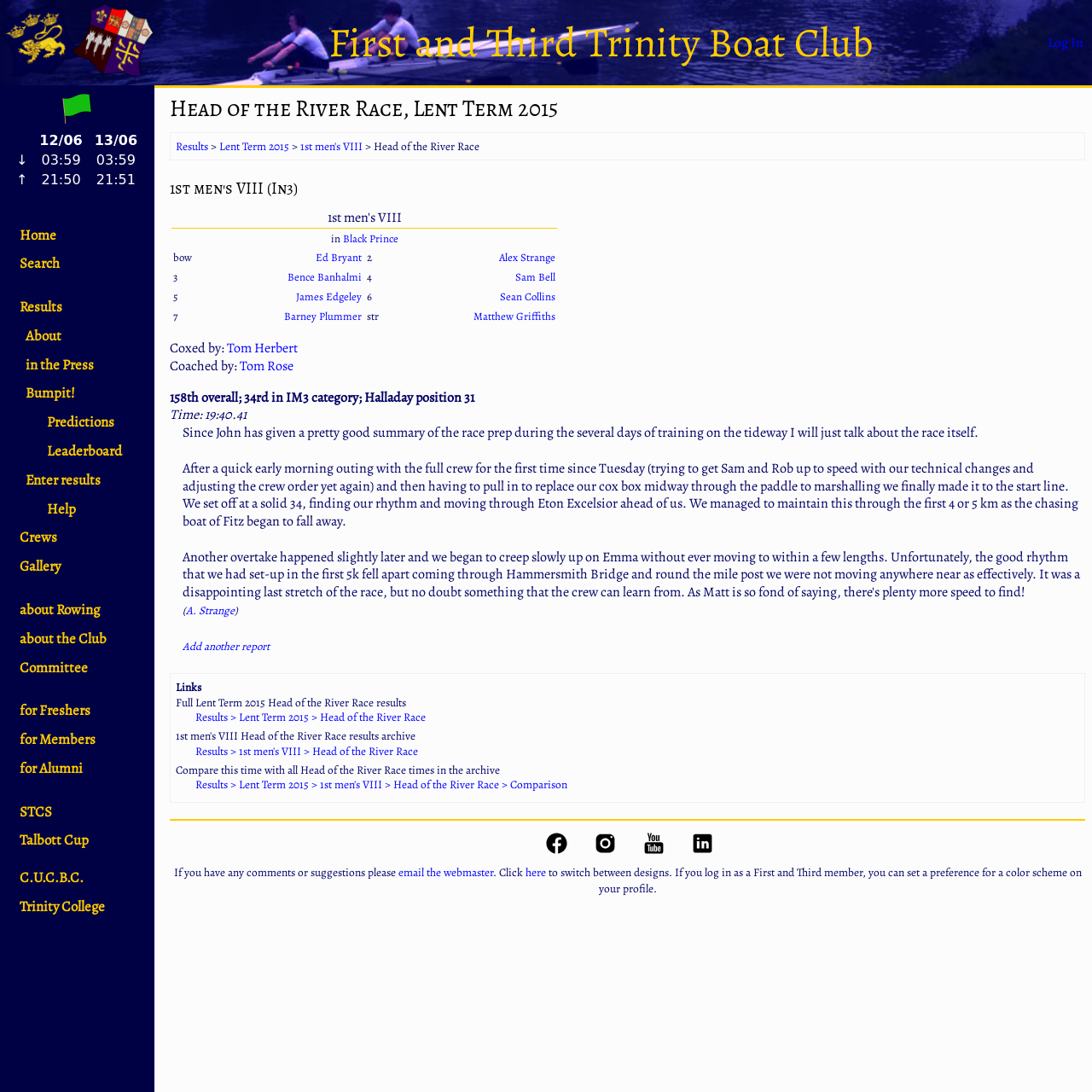Bounding box coordinates should be in the format (top-left x, top-left y, bottom-right x, bottom-right y) and all values should be floating point numbers between 0 and 1. Determine the bounding box coordinate for the UI element described as: about the Club

[0.012, 0.571, 0.105, 0.598]